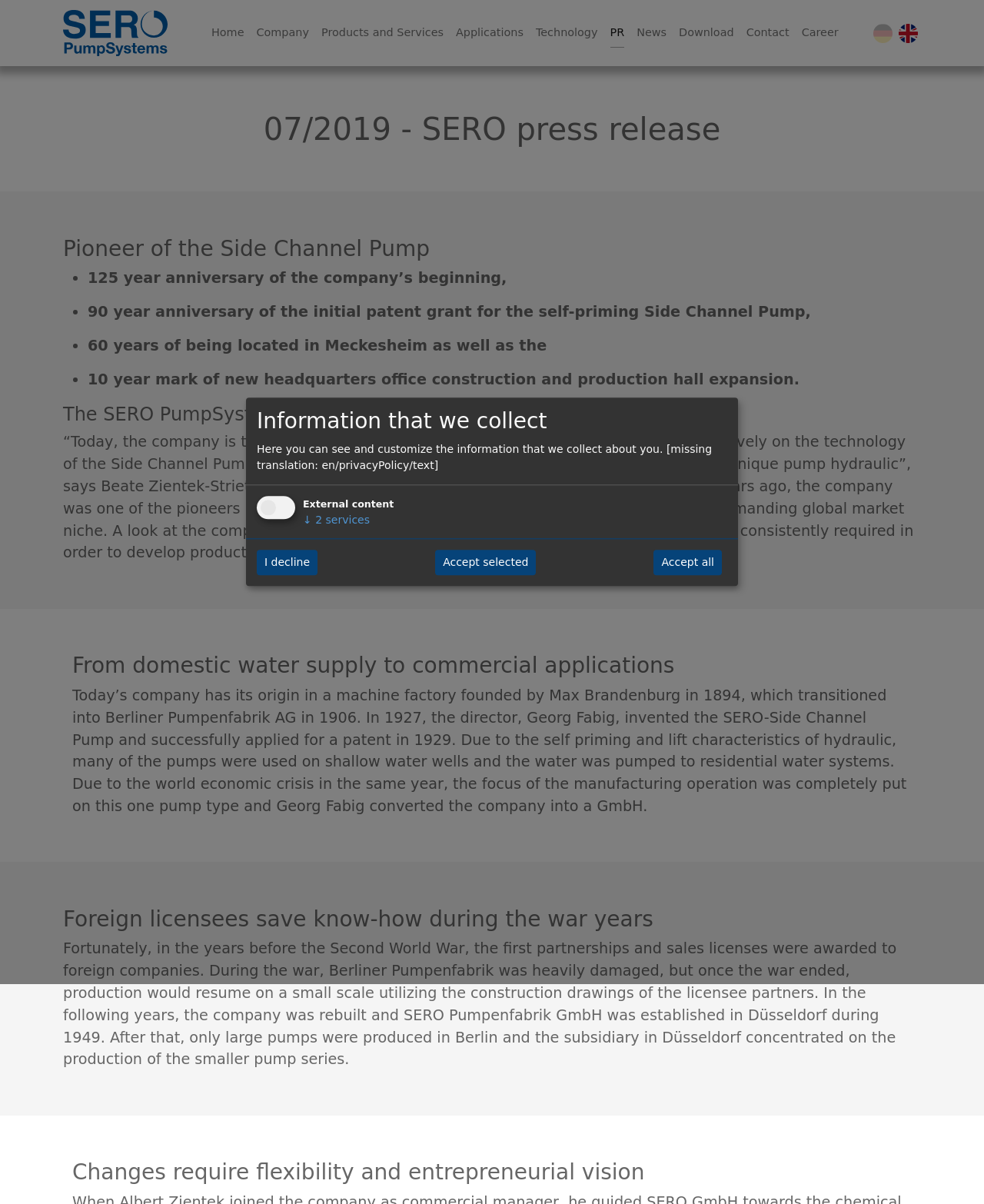Using the information in the image, give a detailed answer to the following question: What is the name of the pump invented by Georg Fabig?

According to the text, Georg Fabig invented the SERO-Side Channel Pump and successfully applied for a patent in 1929. This information is provided in the section 'From domestic water supply to commercial applications'.